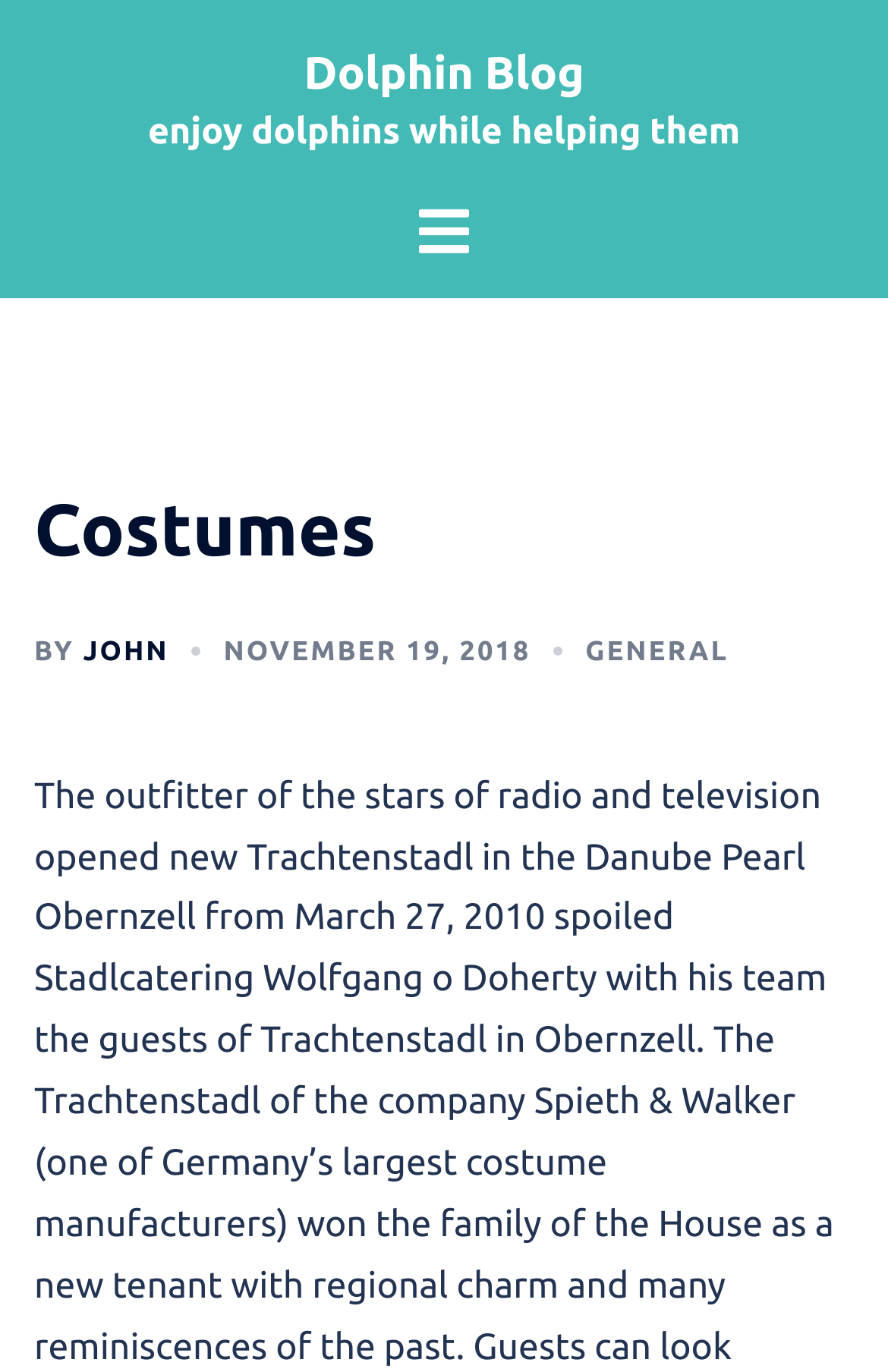Predict the bounding box of the UI element that fits this description: "General".

[0.659, 0.464, 0.82, 0.485]